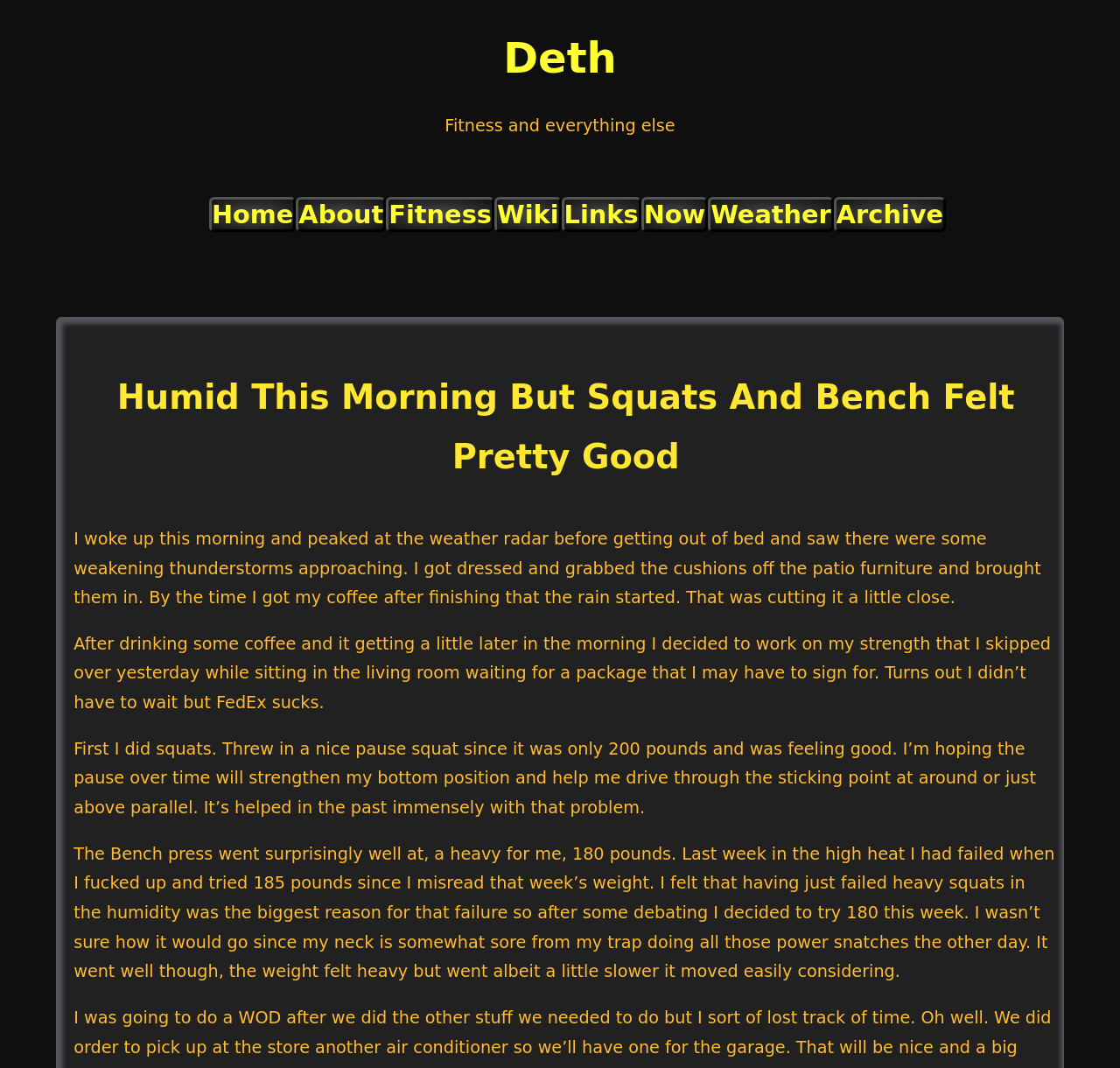Answer this question using a single word or a brief phrase:
What is the author's concern about their bench press?

Neck soreness